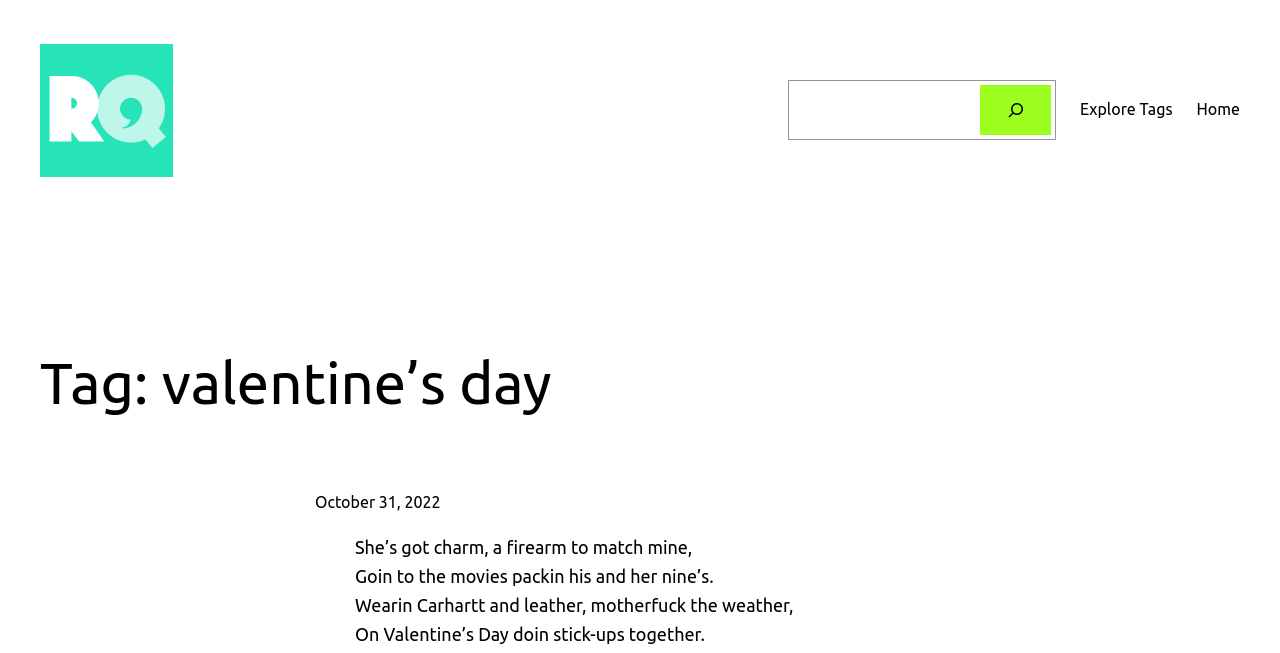How many navigation links are there?
Based on the screenshot, respond with a single word or phrase.

3